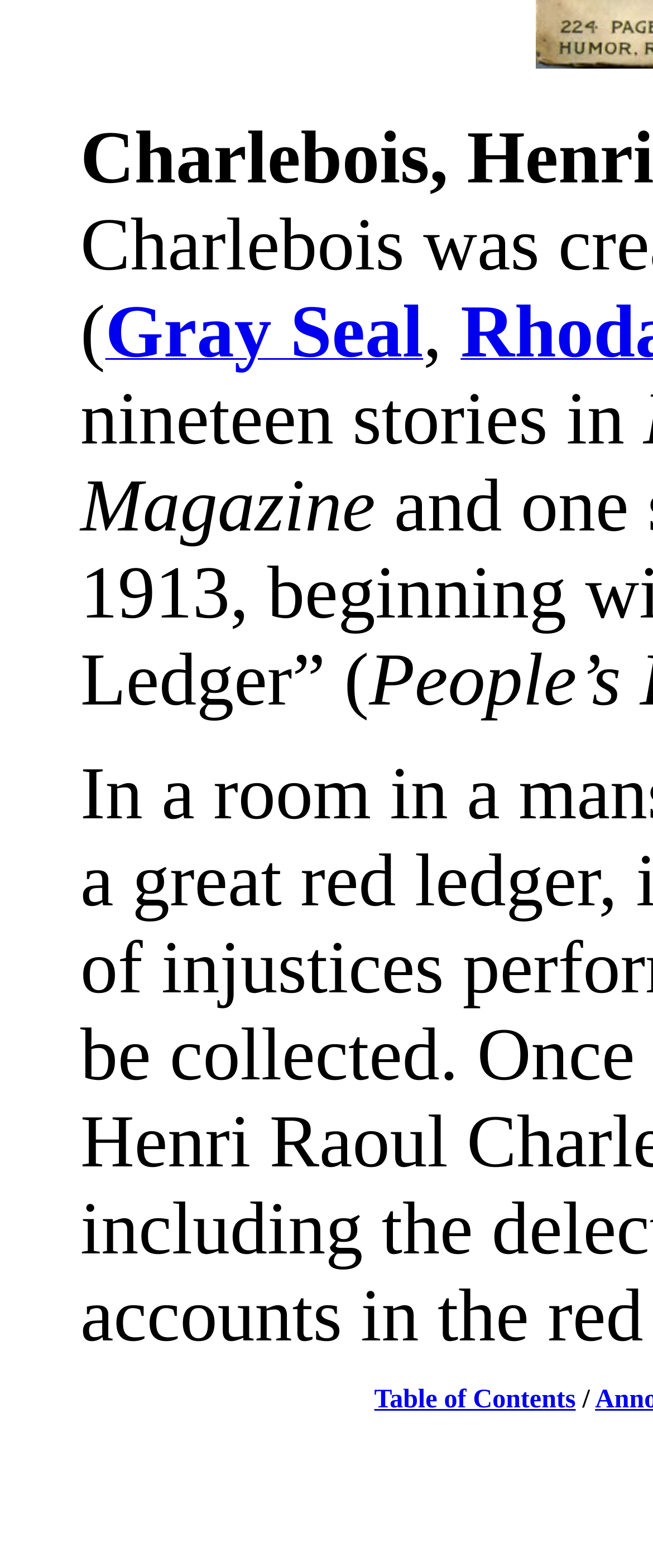For the following element description, predict the bounding box coordinates in the format (top-left x, top-left y, bottom-right x, bottom-right y). All values should be floating point numbers between 0 and 1. Description: Table of Contents

[0.573, 0.884, 0.882, 0.902]